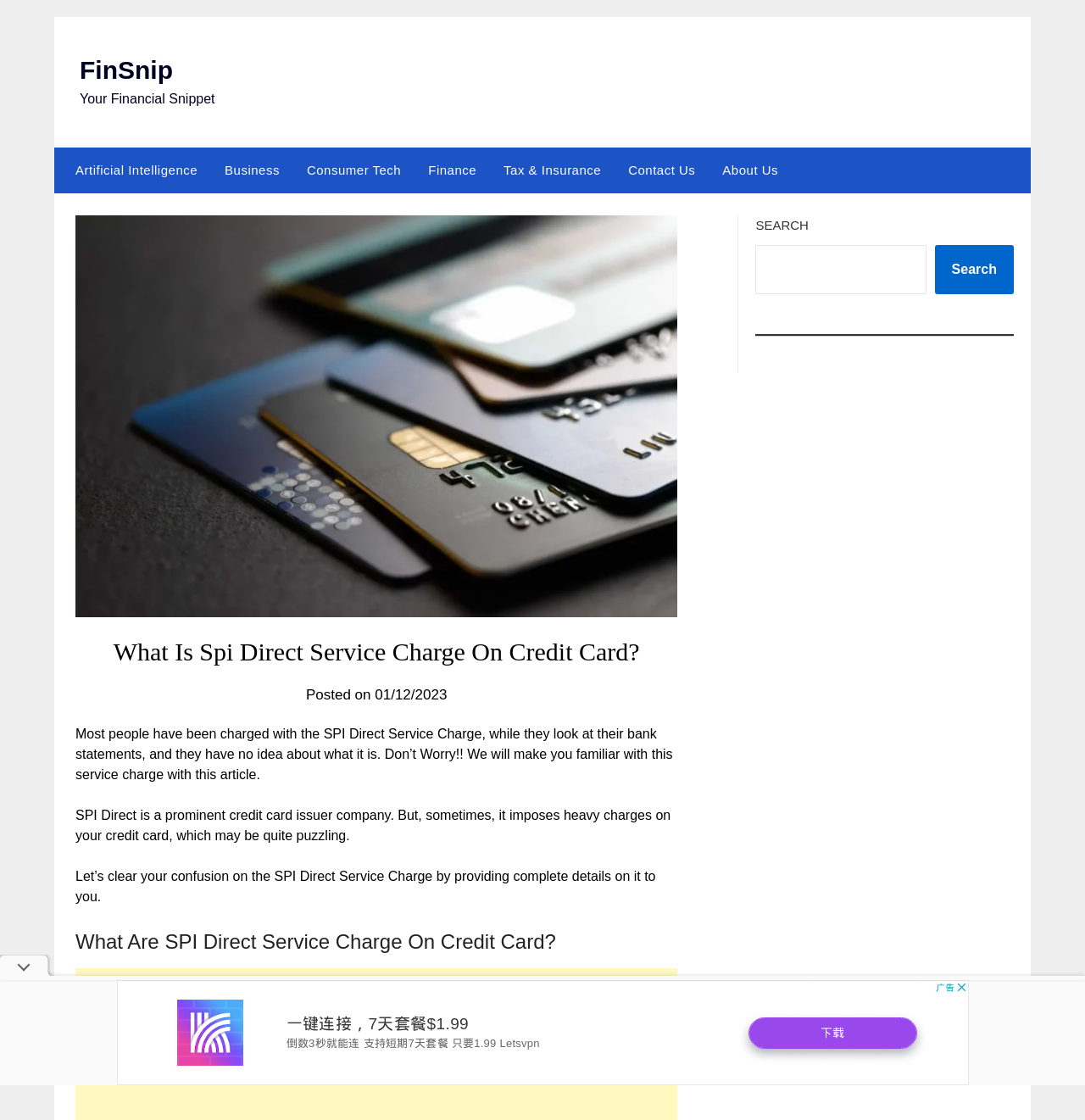What is SPI Direct?
Based on the image, provide a one-word or brief-phrase response.

Credit card issuer company